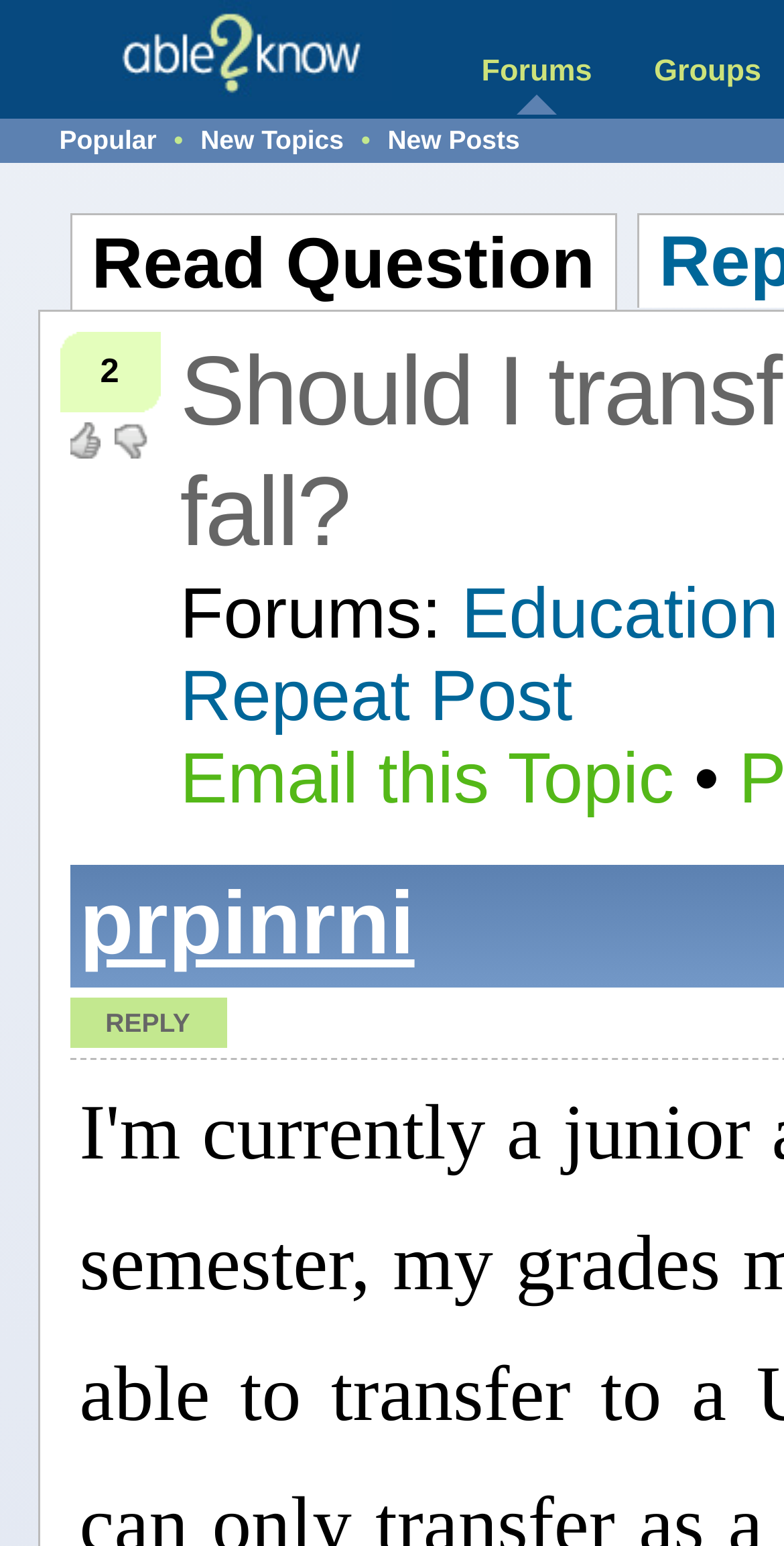What is the action that can be taken on this topic?
Answer the question in a detailed and comprehensive manner.

I determined the action that can be taken on this topic by looking at the generic element 'Reply' which is a button that allows users to respond to the question.